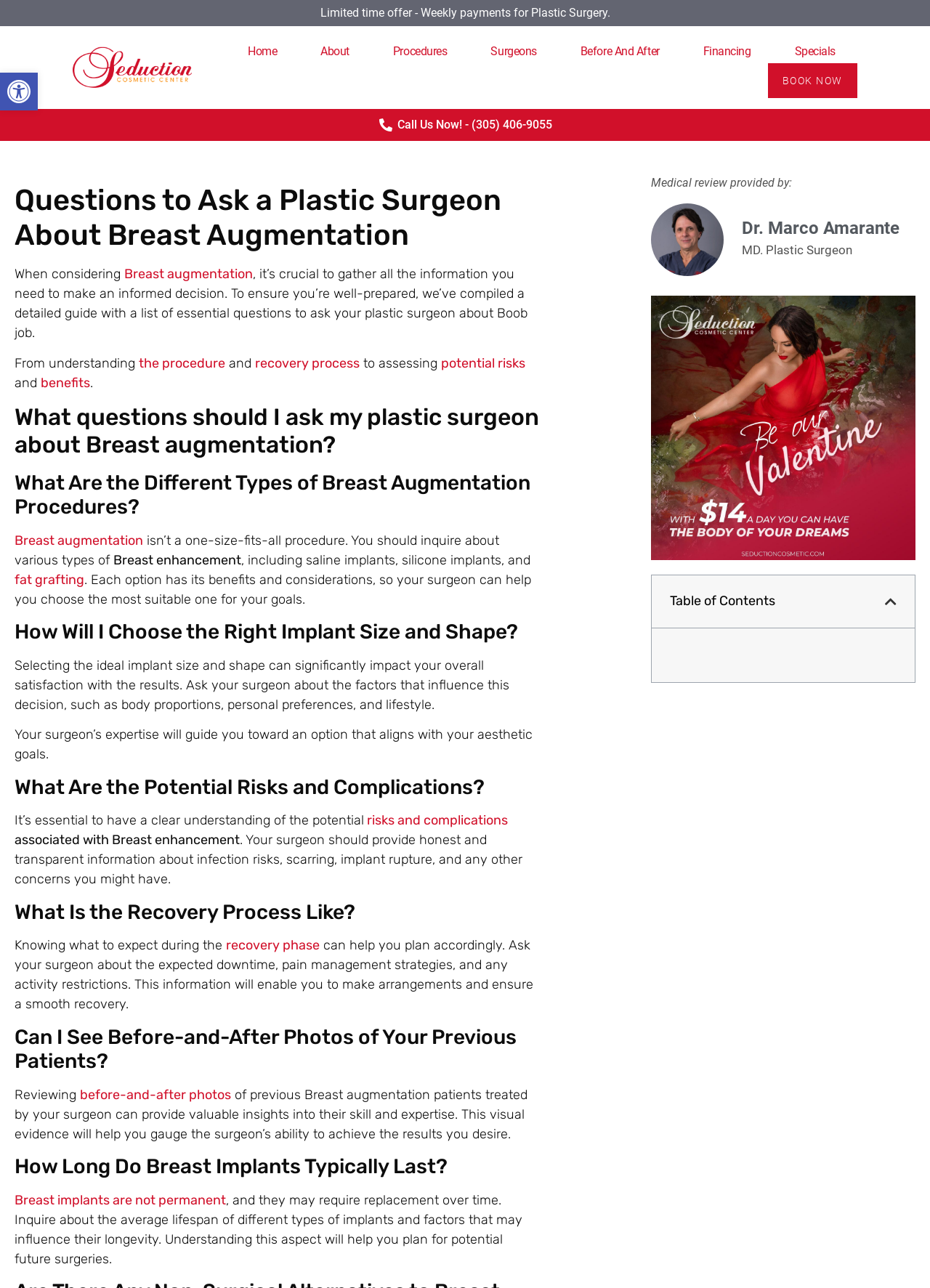Locate the bounding box coordinates of the area that needs to be clicked to fulfill the following instruction: "Learn about breast augmentation". The coordinates should be in the format of four float numbers between 0 and 1, namely [left, top, right, bottom].

[0.134, 0.207, 0.272, 0.219]